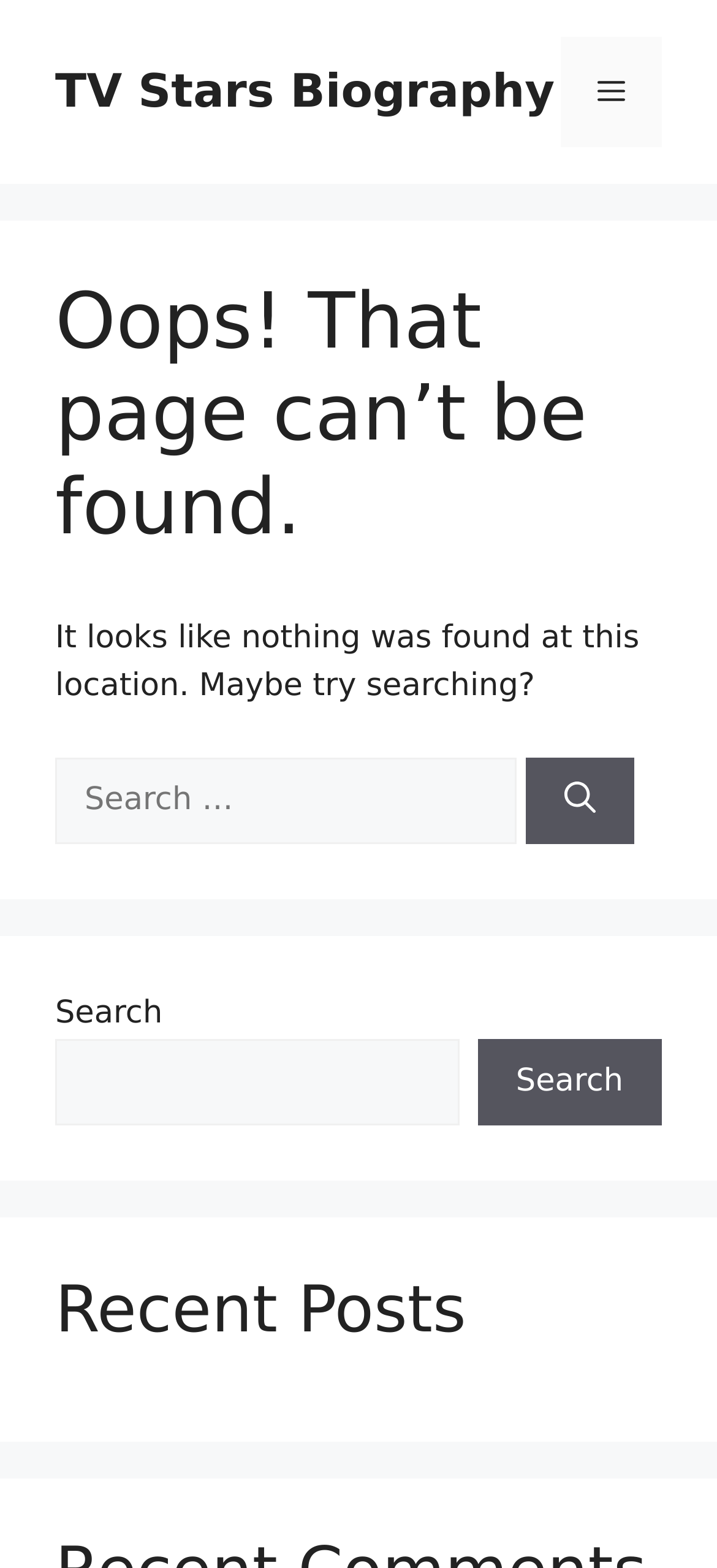Determine the bounding box for the UI element as described: "parent_node: Search for: aria-label="Search"". The coordinates should be represented as four float numbers between 0 and 1, formatted as [left, top, right, bottom].

[0.734, 0.483, 0.886, 0.539]